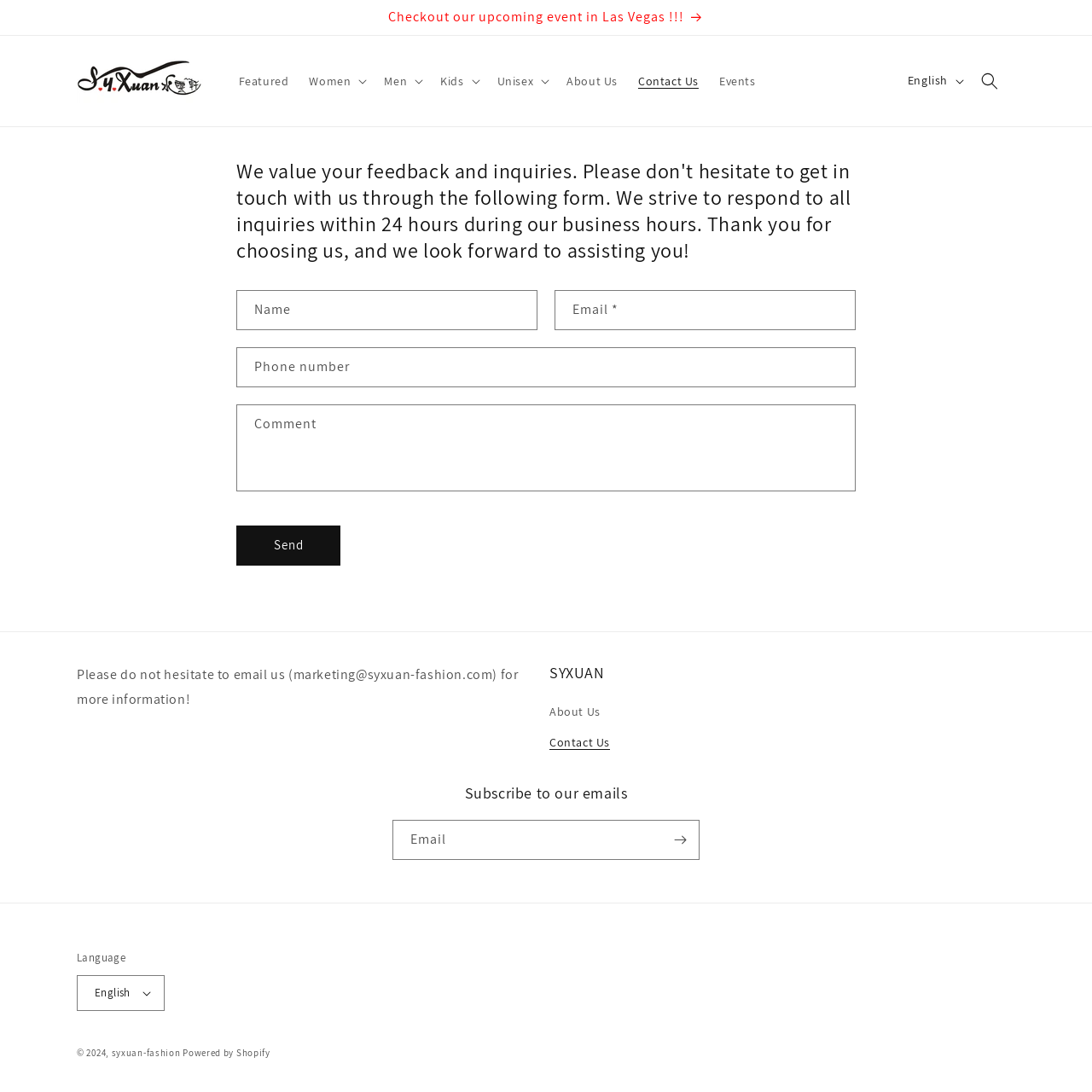What is the platform that powers the website? Based on the image, give a response in one word or a short phrase.

Shopify